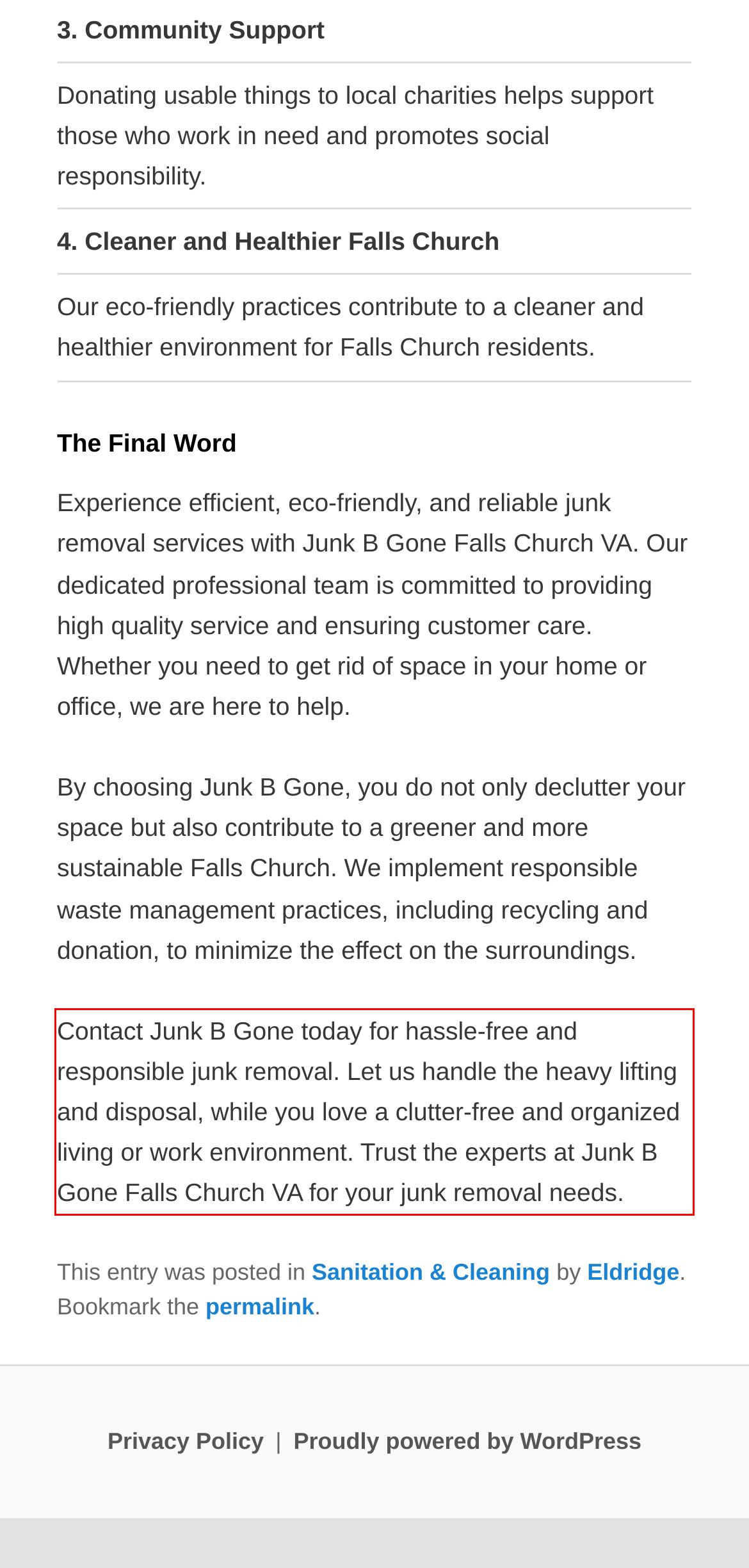Within the screenshot of the webpage, there is a red rectangle. Please recognize and generate the text content inside this red bounding box.

Contact Junk B Gone today for hassle-free and responsible junk removal. Let us handle the heavy lifting and disposal, while you love a clutter-free and organized living or work environment. Trust the experts at Junk B Gone Falls Church VA for your junk removal needs.